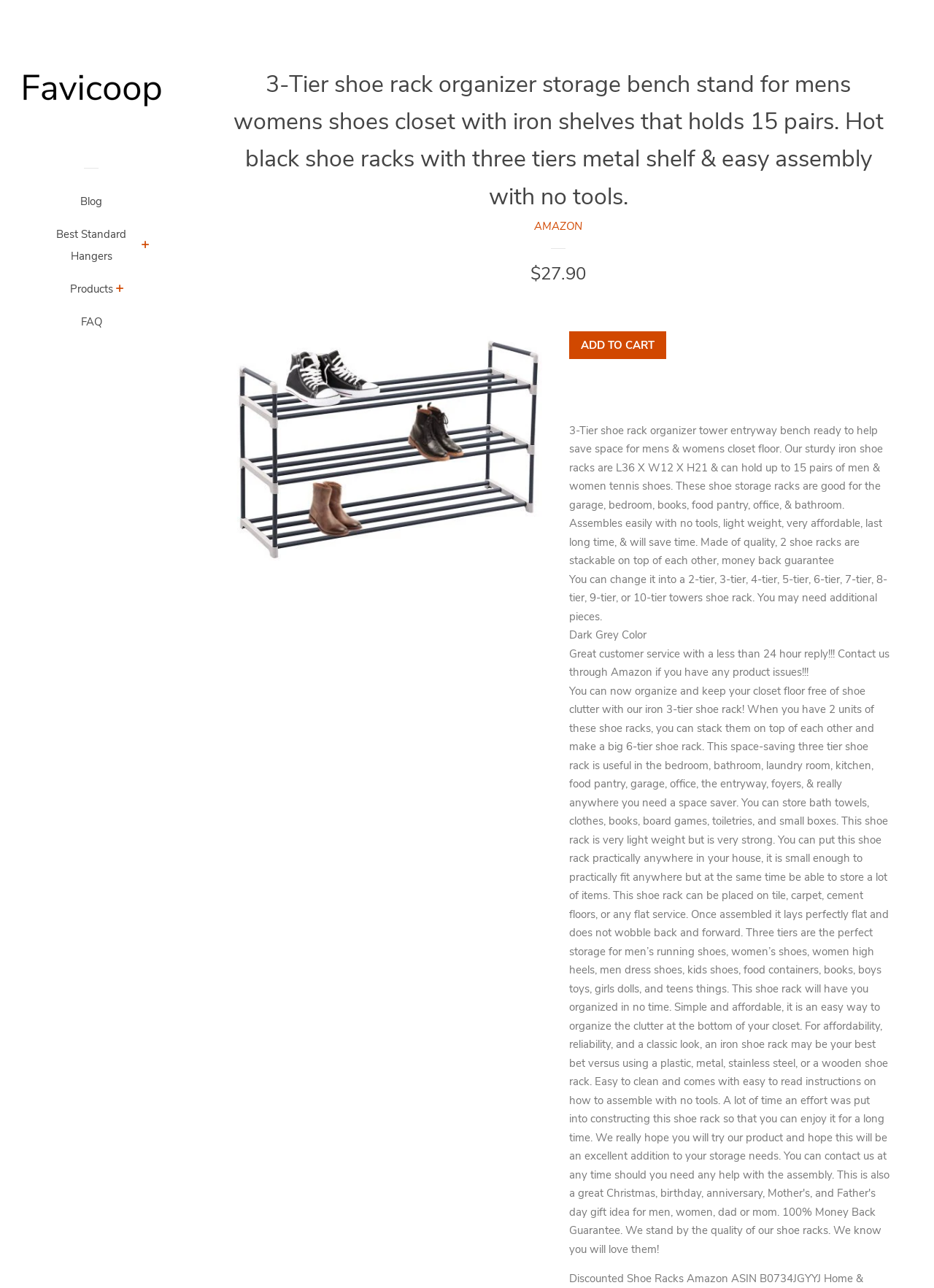Identify and provide the main heading of the webpage.

3-Tier shoe rack organizer storage bench stand for mens womens shoes closet with iron shelves that holds 15 pairs. Hot black shoe racks with three tiers metal shelf & easy assembly with no tools.